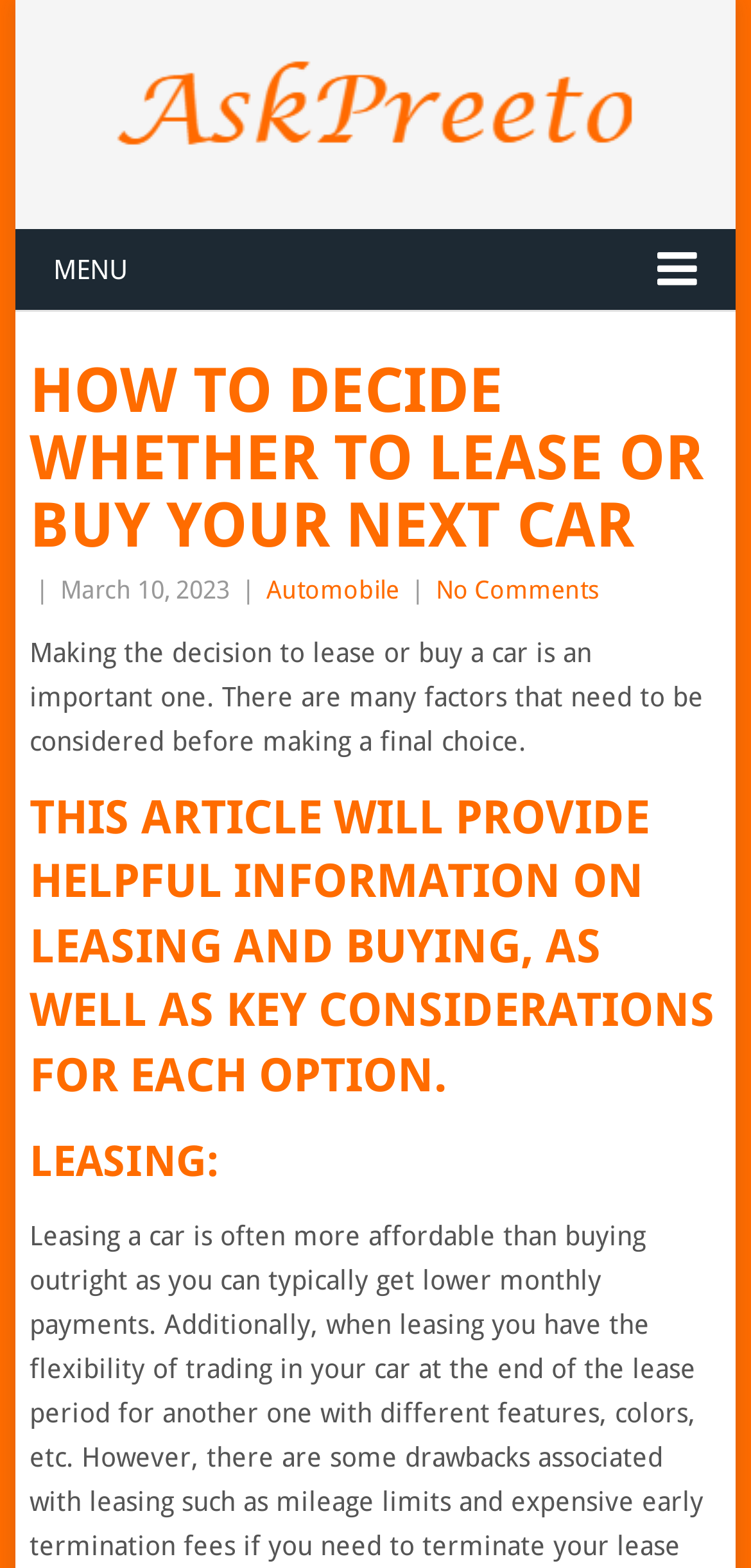Determine the bounding box coordinates (top-left x, top-left y, bottom-right x, bottom-right y) of the UI element described in the following text: Menu

[0.02, 0.146, 0.98, 0.199]